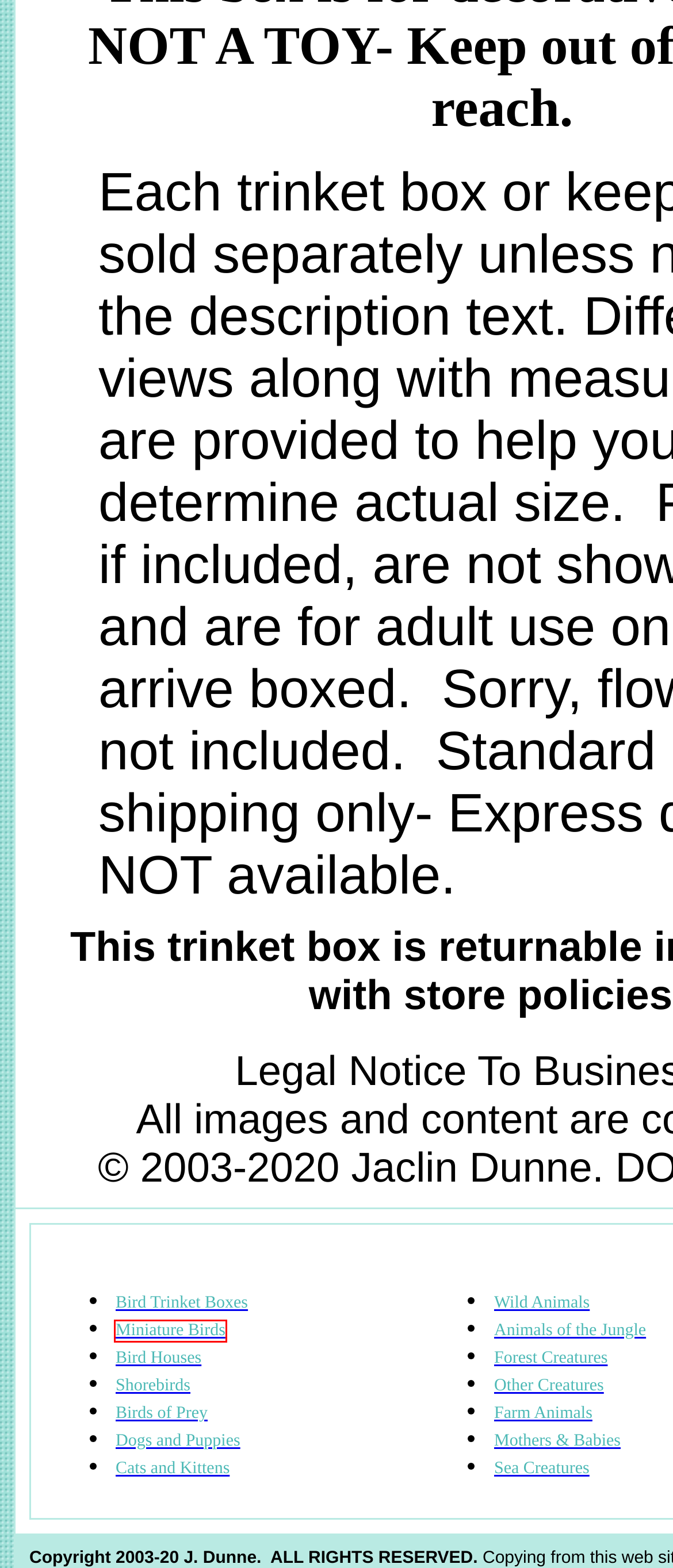Given a screenshot of a webpage with a red bounding box around a UI element, please identify the most appropriate webpage description that matches the new webpage after you click on the element. Here are the candidates:
A. Birdhouse Trinket Boxes
B. Animals of the Jungle Trinket Boxes
C. Wild Animal Trinket Boxes
D. Animal Mothers and Babies Trinket Boxes
E. Miniature Bird Trinket Boxes
F. Oops- Page Has Been Deleted
G. Creatures of the Forest Trinket Boxes
H. Sea Creature Trinket Boxes

E